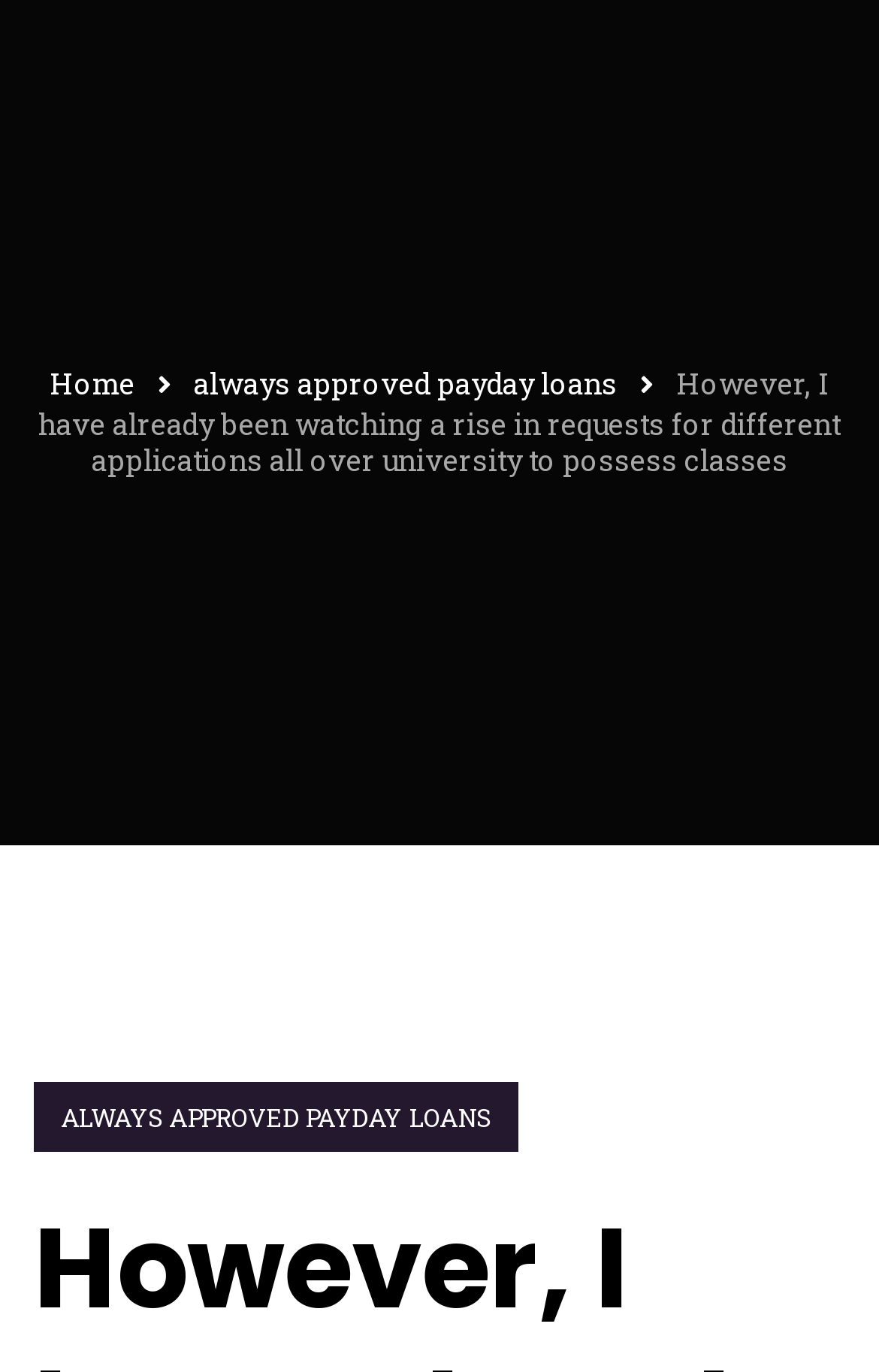Locate the bounding box of the UI element with the following description: "always approved payday loans".

[0.038, 0.788, 0.589, 0.84]